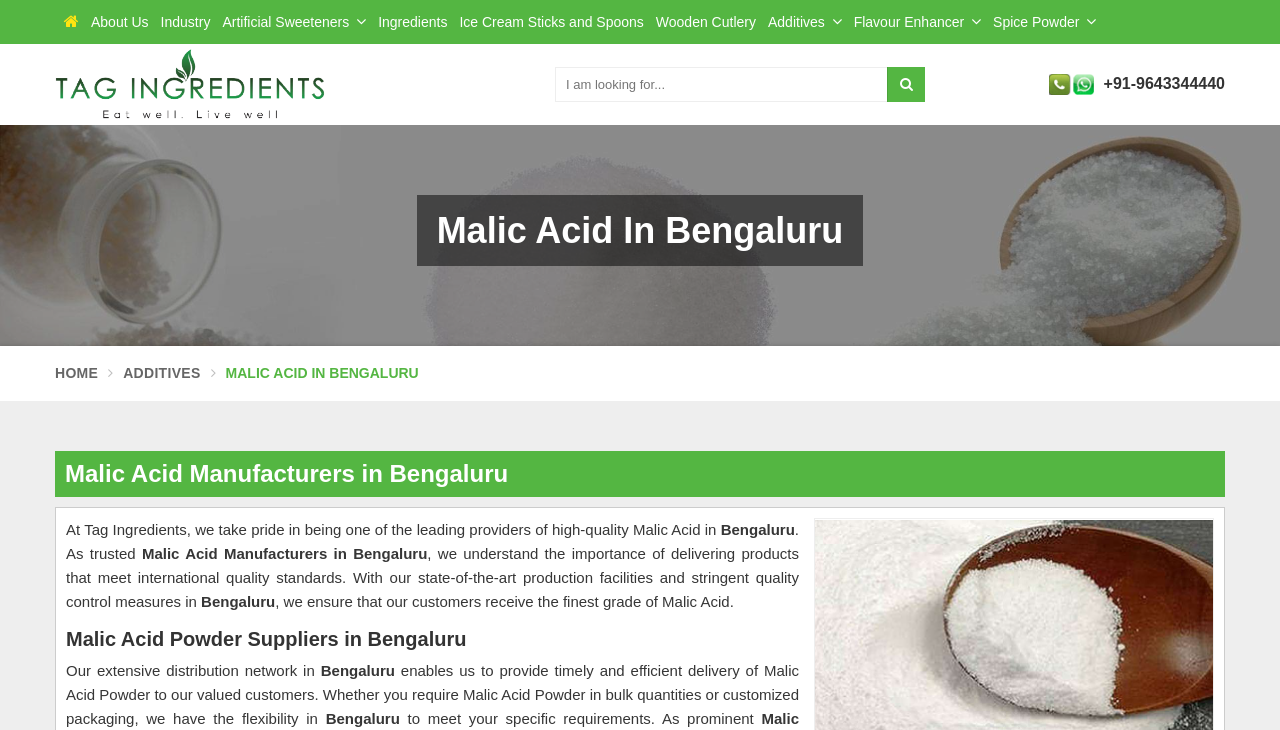What is the company name mentioned on the webpage?
Answer the question in as much detail as possible.

I found the company name 'Tag Ingredients India Pvt Ltd' by looking at the link with the text 'Tag Ingredients India Pvt Ltd' which is also accompanied by an image with the same text. This suggests that it is the company name.